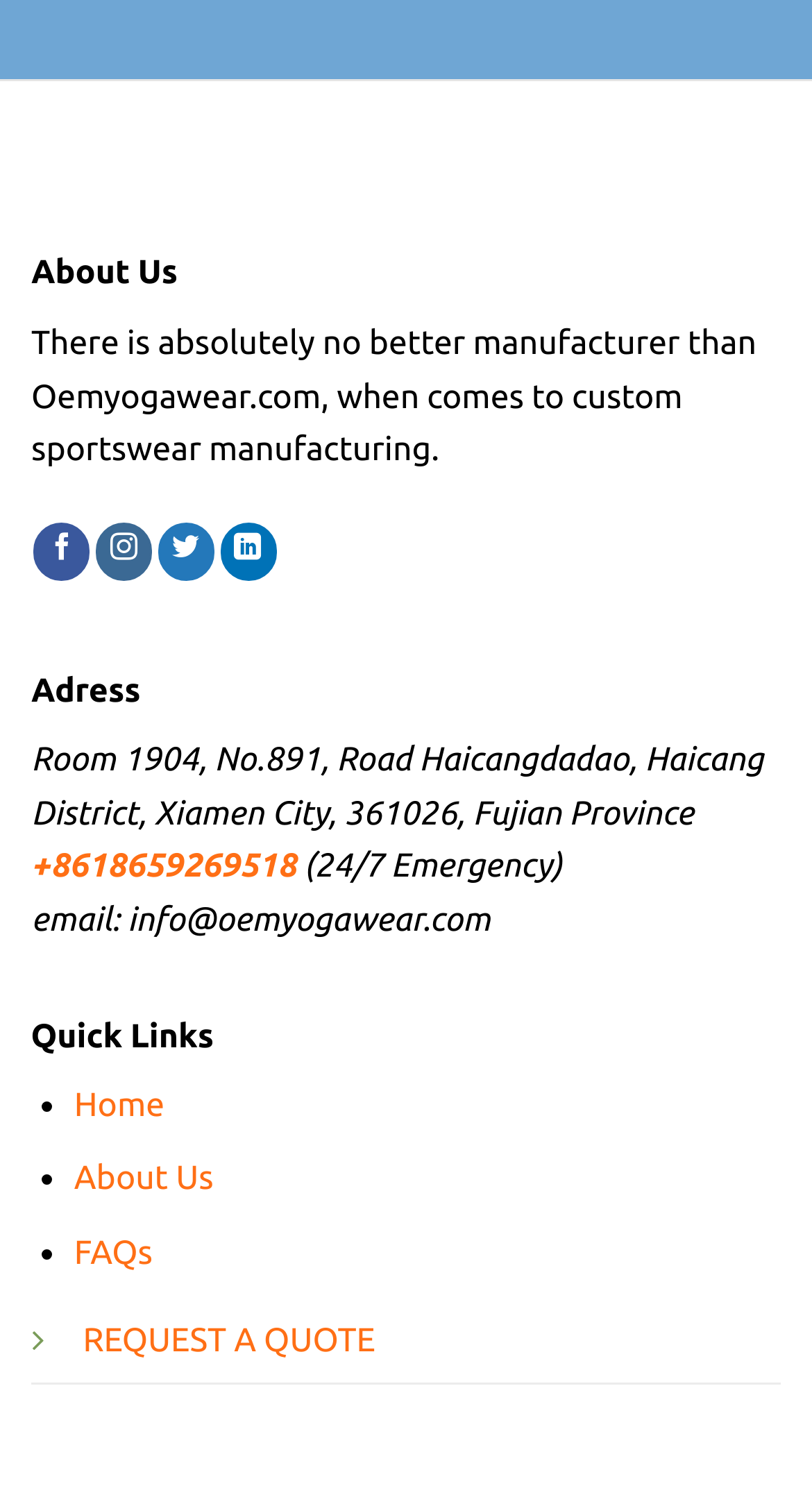Determine the bounding box coordinates of the clickable element to achieve the following action: 'View FAQs'. Provide the coordinates as four float values between 0 and 1, formatted as [left, top, right, bottom].

[0.091, 0.82, 0.188, 0.845]